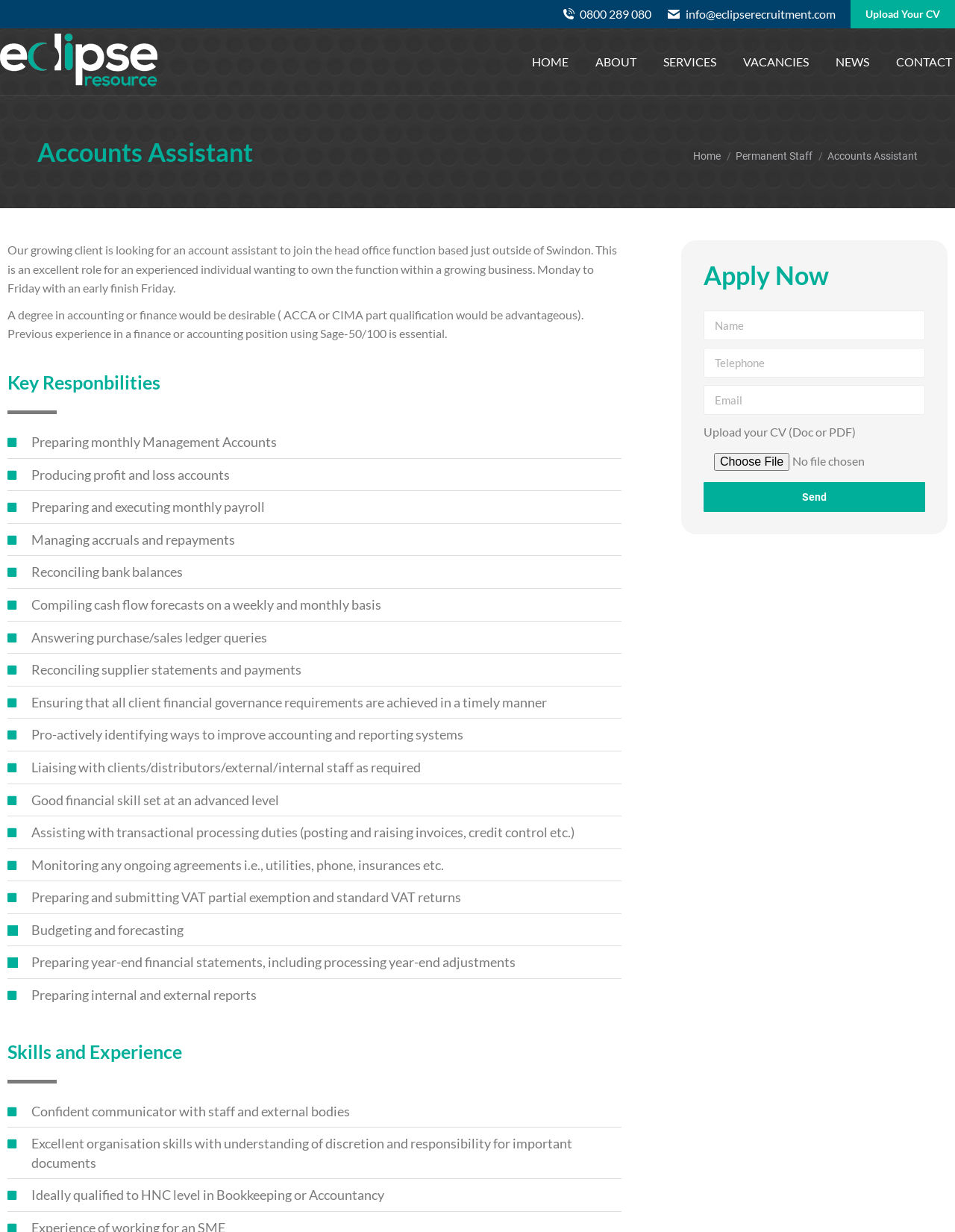Please find the bounding box coordinates of the element that must be clicked to perform the given instruction: "Click the 'Add to cart' button". The coordinates should be four float numbers from 0 to 1, i.e., [left, top, right, bottom].

None